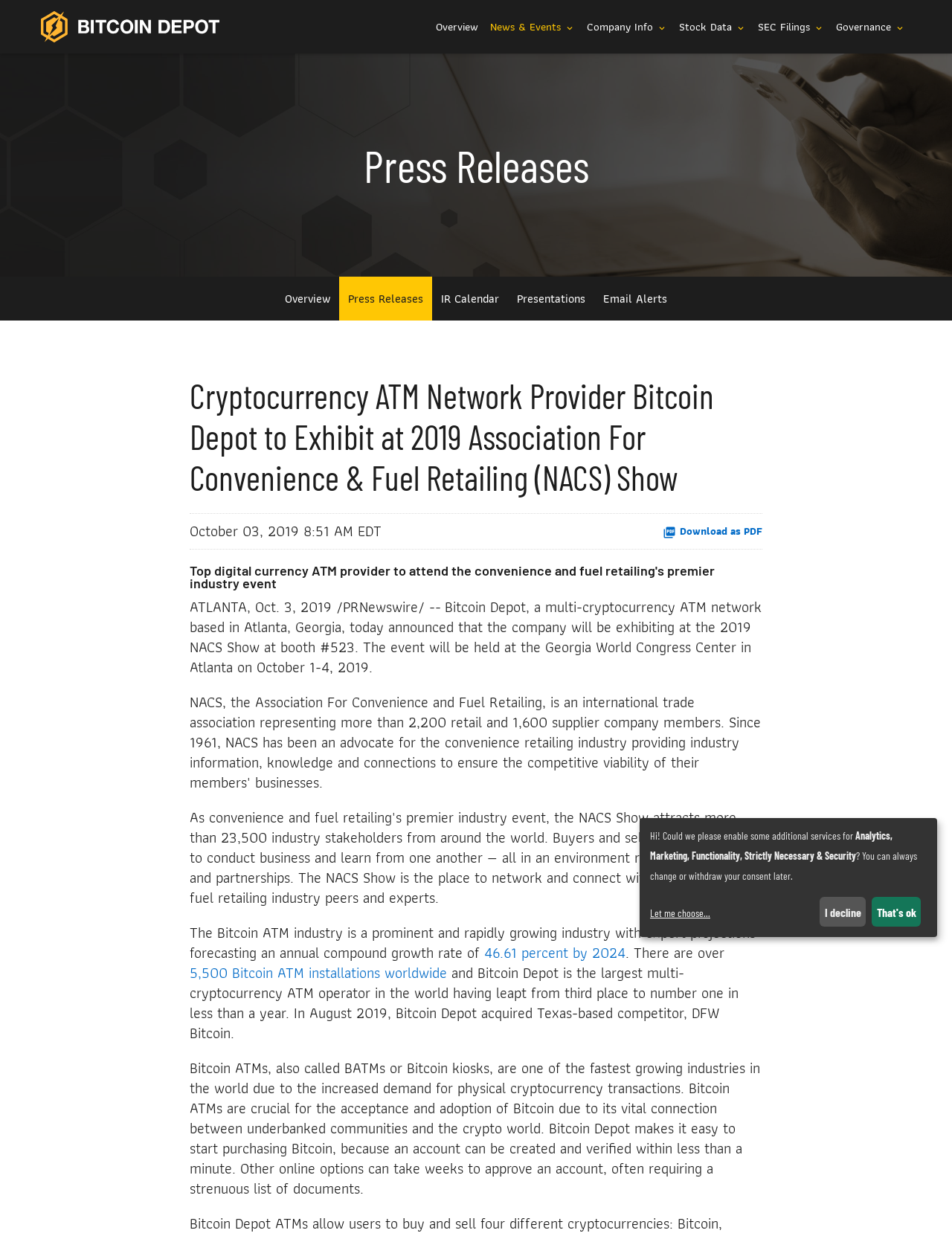Provide a short, one-word or phrase answer to the question below:
What is the name of the competitor acquired by Bitcoin Depot in August 2019?

DFW Bitcoin